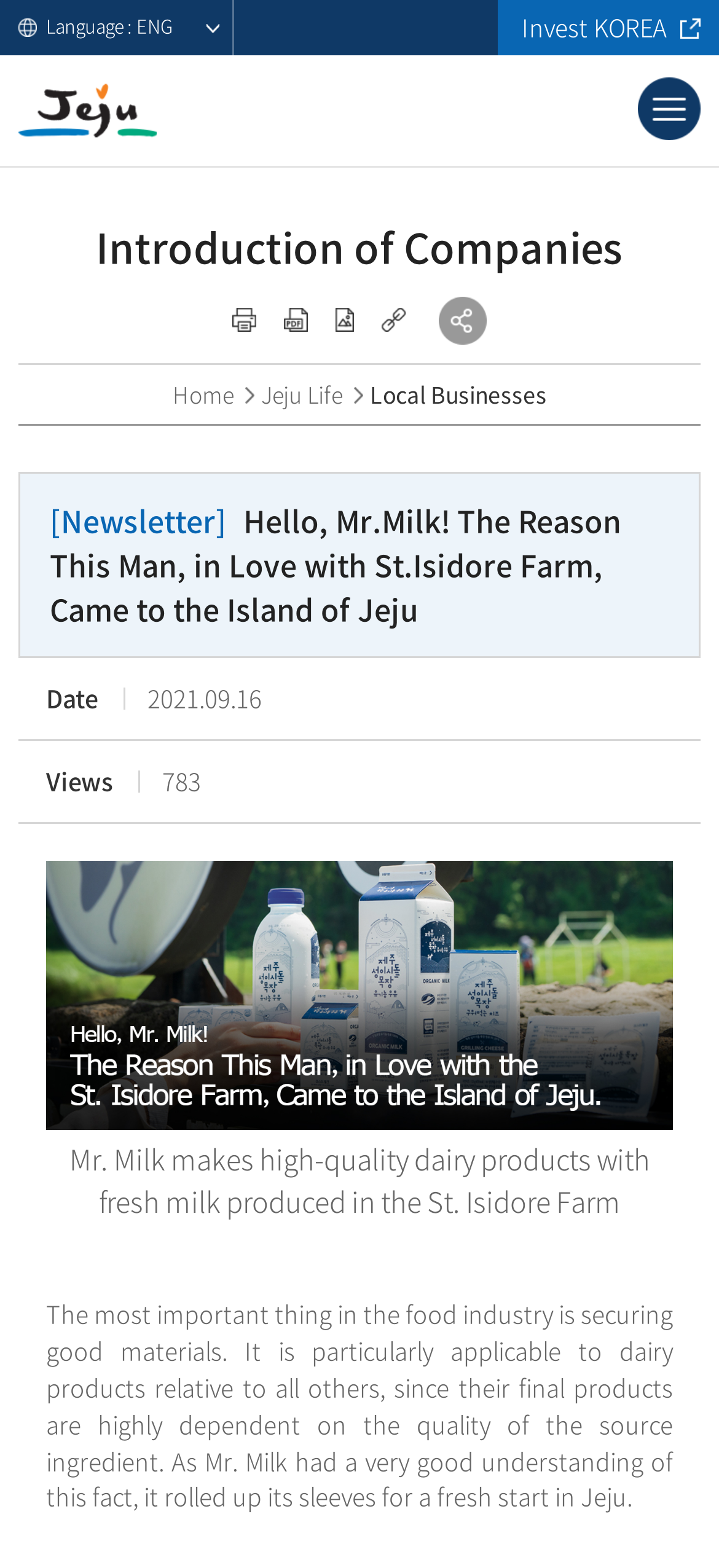Locate the bounding box coordinates of the element that should be clicked to execute the following instruction: "View NEWS".

None